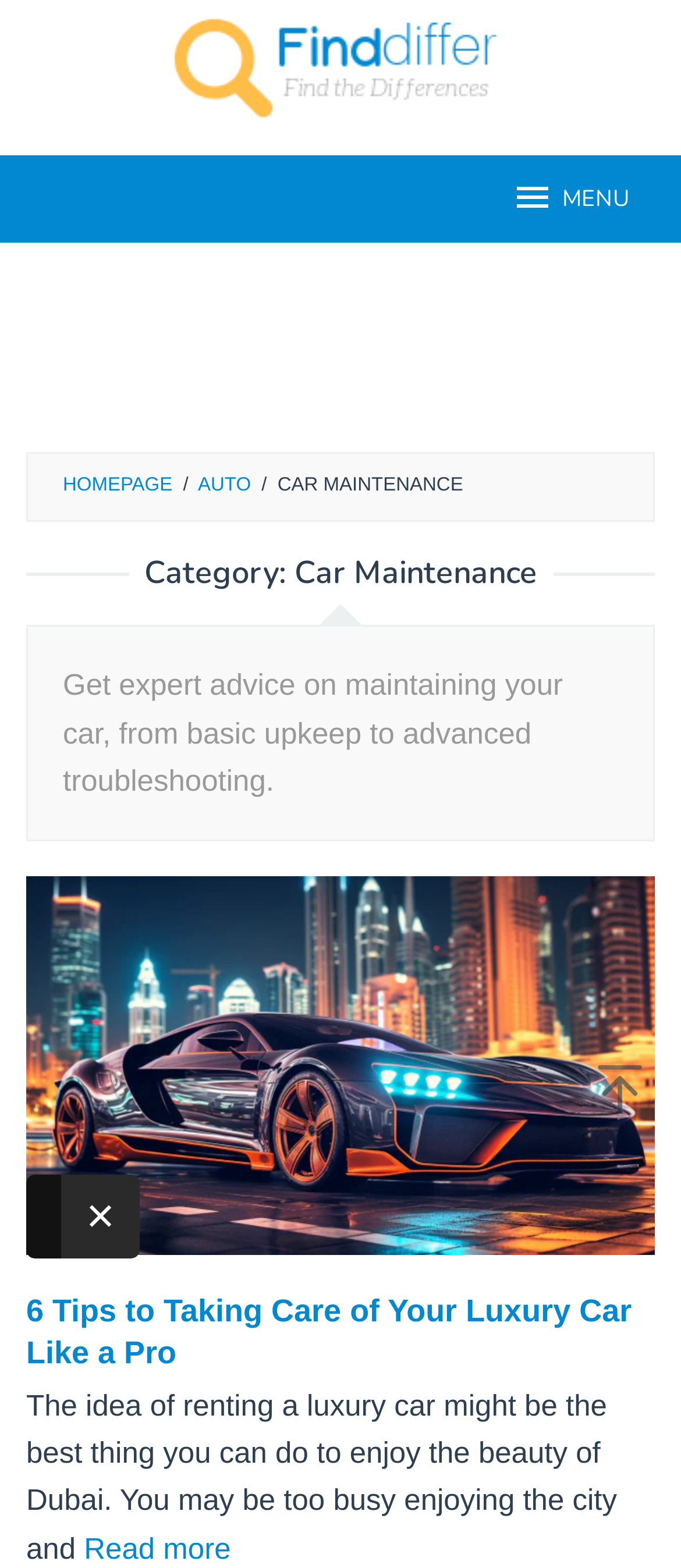Provide an in-depth caption for the elements present on the webpage.

The webpage is about car maintenance tips and expert advice for vehicle owners, as indicated by the meta description. 

At the top left of the page, there is a link to "Finddiffer.com" accompanied by an image with the same name. To the right of this, there is a link to "MENU". Below these elements, there are links to "HOMEPAGE", "AUTO", and a static text element displaying a forward slash. 

Next to the "AUTO" link, there is a static text element displaying "CAR MAINTENANCE". Below this, there is a heading element displaying "Category: Car Maintenance". 

Underneath the heading, there is a static text element providing a brief introduction to car maintenance, which is followed by a link to an article titled "Luxurious car reflecting neon lights in Dubai" accompanied by an image with the same name. 

Below this, there is a header element containing a heading that displays "6 Tips to Taking Care of Your Luxury Car Like a Pro", which is also a link. Underneath this, there is a static text element displaying a brief summary of the article, followed by a "Read more" link. 

At the bottom left of the page, there is a button to "Close ×".